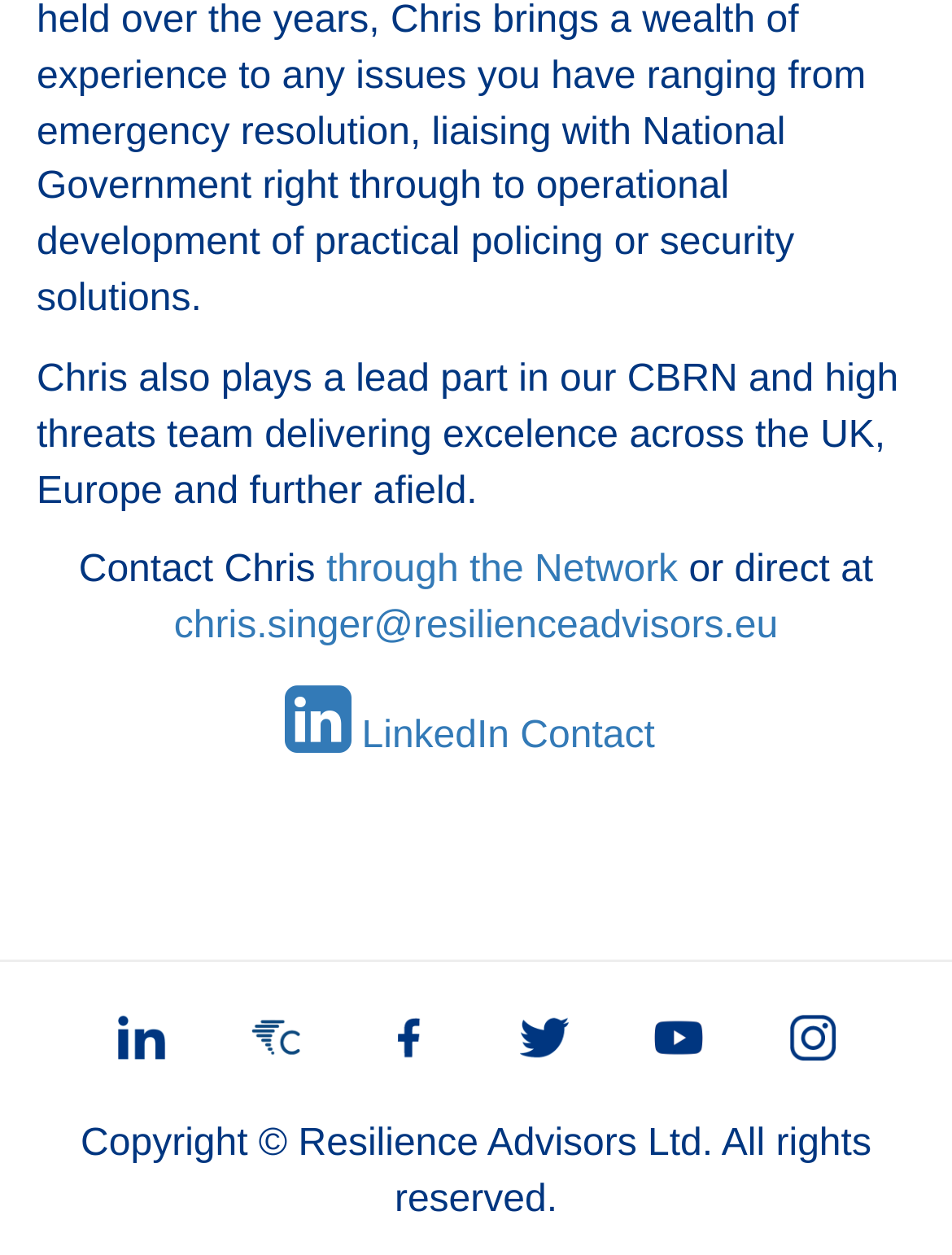What is the purpose of the webpage?
Give a thorough and detailed response to the question.

Based on the content of the webpage, which includes Chris's role, contact information, and social media profile, it can be inferred that the purpose of the webpage is to showcase Chris's profile and provide a way for others to contact him.